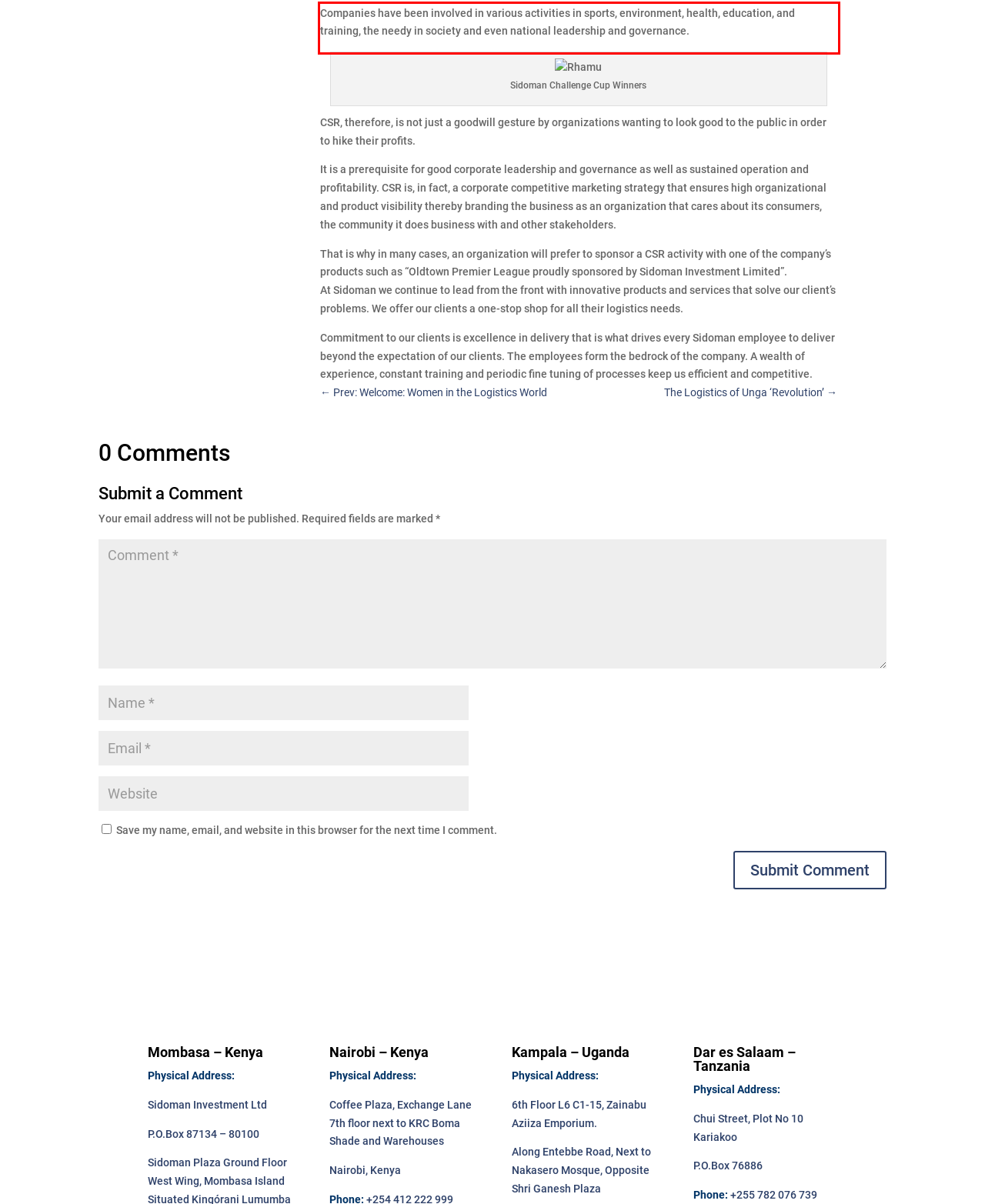You have a screenshot with a red rectangle around a UI element. Recognize and extract the text within this red bounding box using OCR.

Companies have been involved in various activities in sports, environment, health, education, and training, the needy in society and even national leadership and governance.